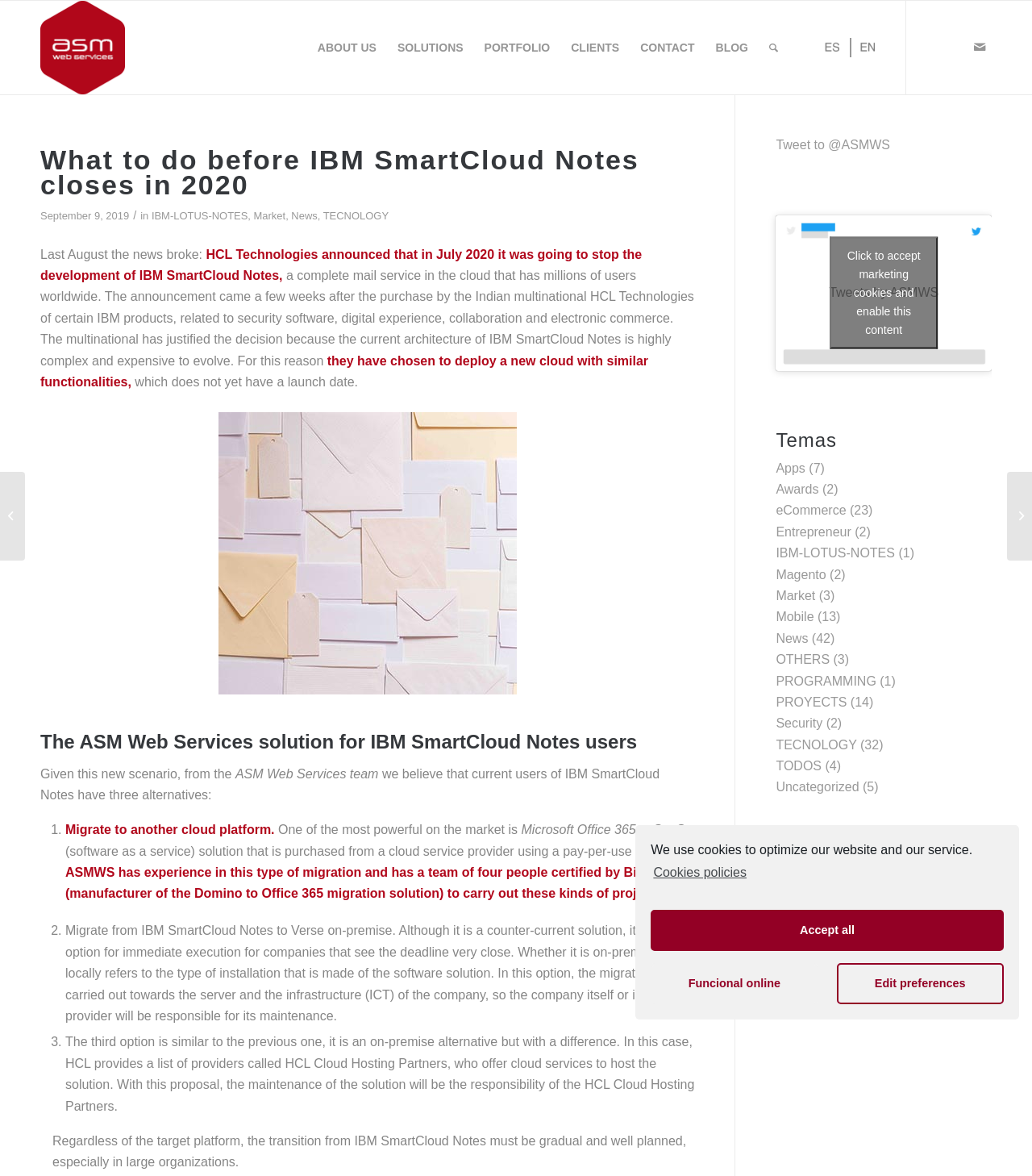Determine the bounding box coordinates of the UI element that matches the following description: "Domestic Air Con". The coordinates should be four float numbers between 0 and 1 in the format [left, top, right, bottom].

None